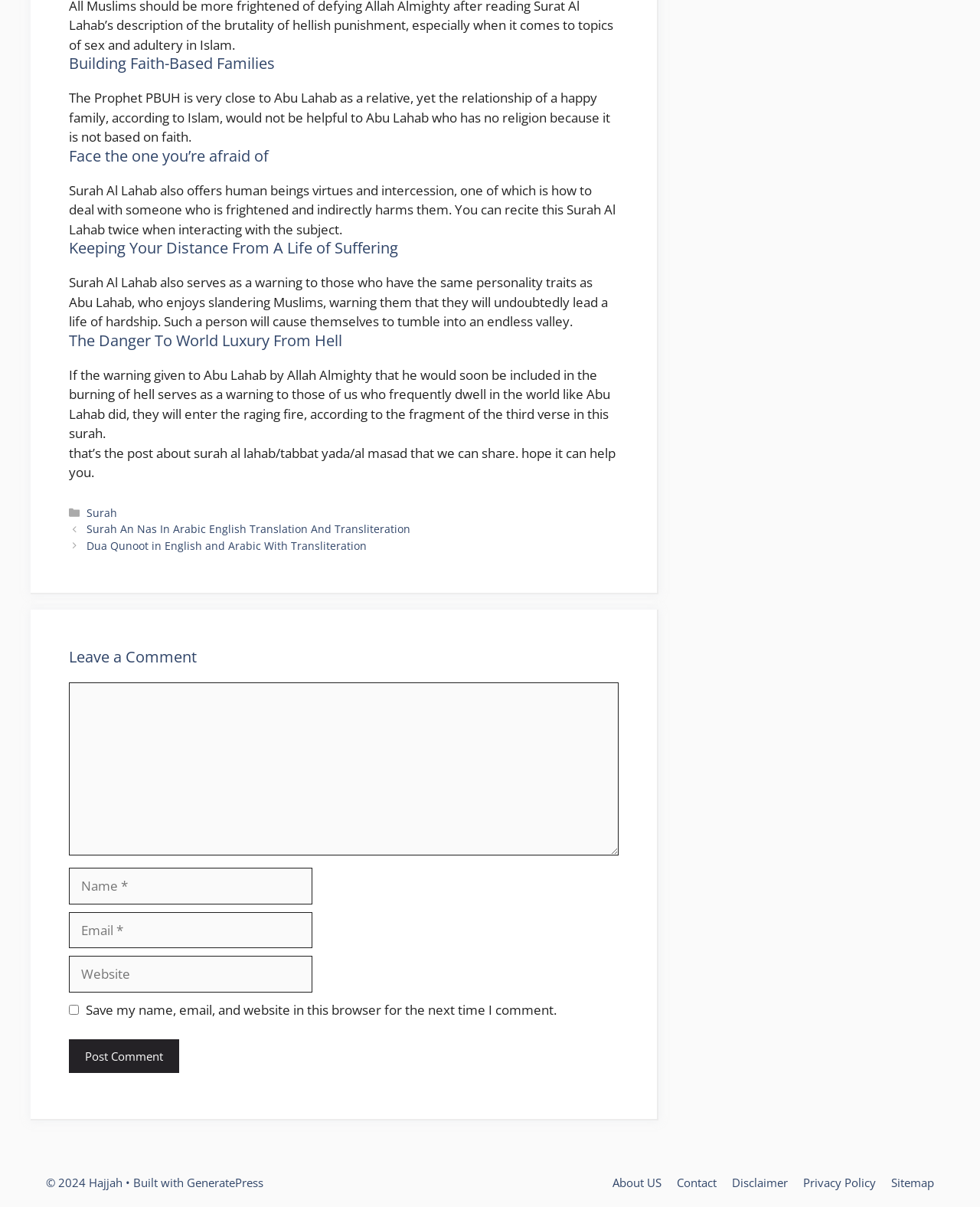Locate the bounding box coordinates of the area that needs to be clicked to fulfill the following instruction: "Click the 'About US' link". The coordinates should be in the format of four float numbers between 0 and 1, namely [left, top, right, bottom].

[0.625, 0.974, 0.675, 0.986]